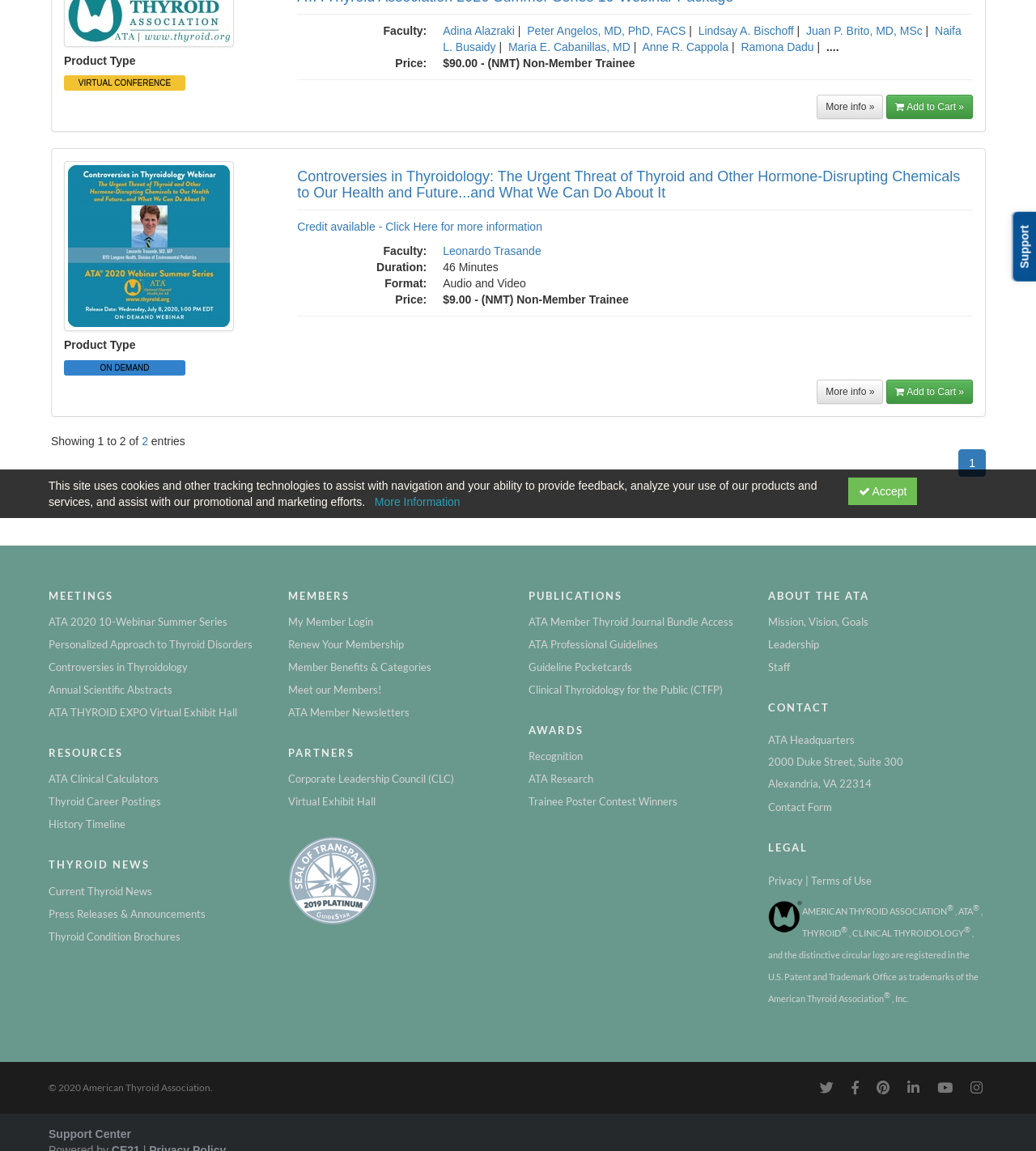Using the provided element description "More info »", determine the bounding box coordinates of the UI element.

[0.789, 0.083, 0.853, 0.104]